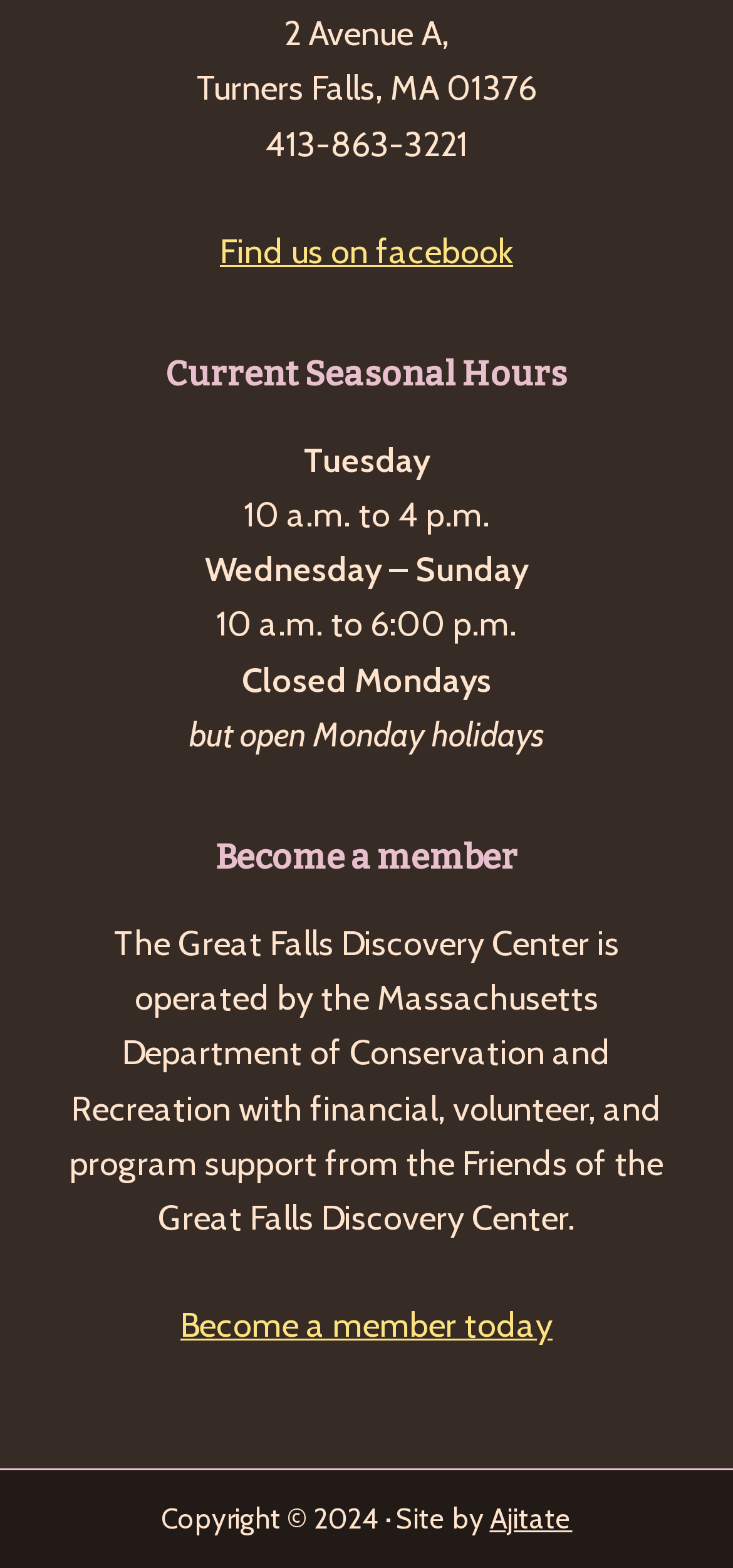What organization provides financial support to the Great Falls Discovery Center?
Respond to the question with a well-detailed and thorough answer.

I found the organization that provides financial support by looking at the static text element that describes the operation of the center, which mentions that it receives financial support from the Friends of the Great Falls Discovery Center.